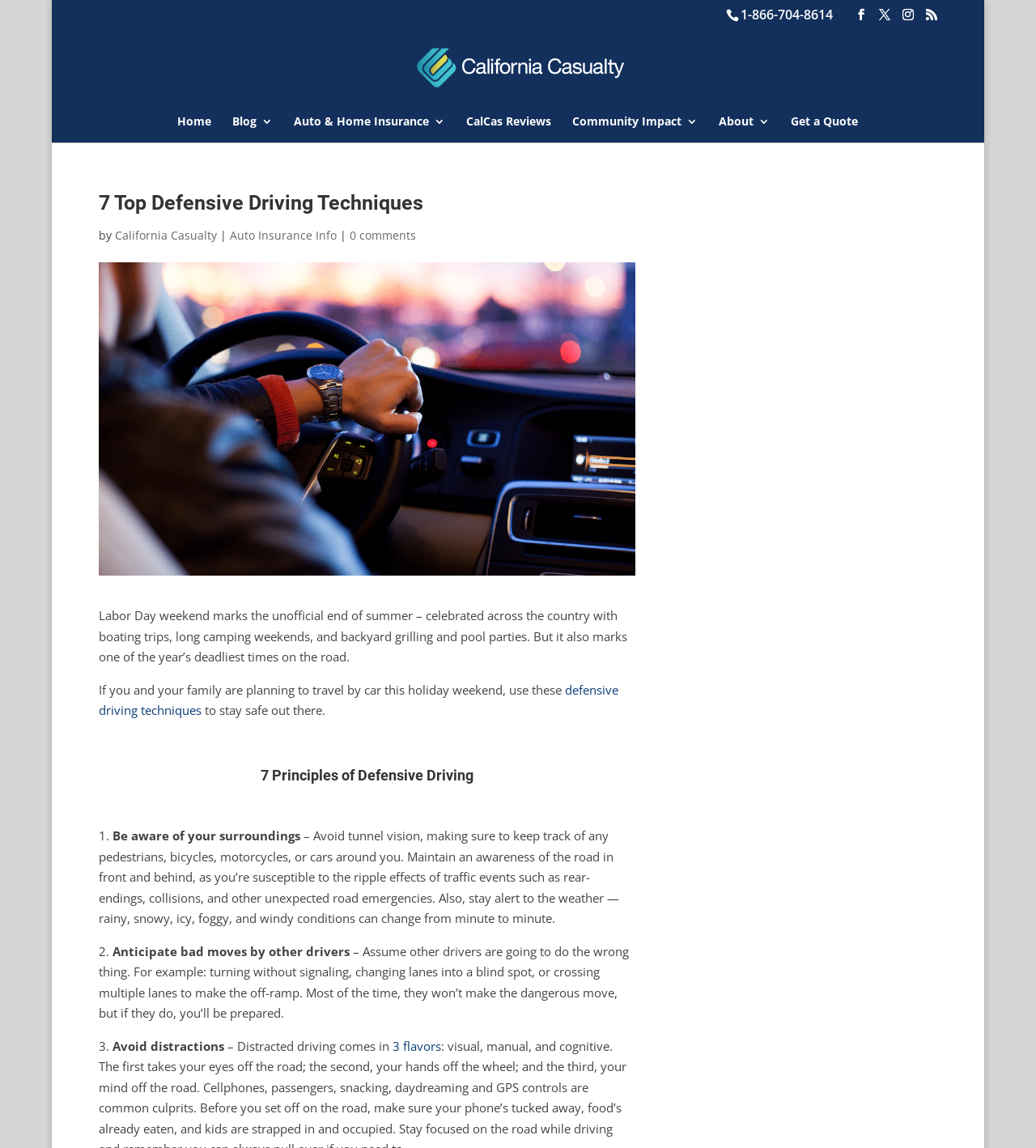Find the bounding box coordinates for the area you need to click to carry out the instruction: "Call California Casualty". The coordinates should be four float numbers between 0 and 1, indicated as [left, top, right, bottom].

[0.715, 0.005, 0.804, 0.02]